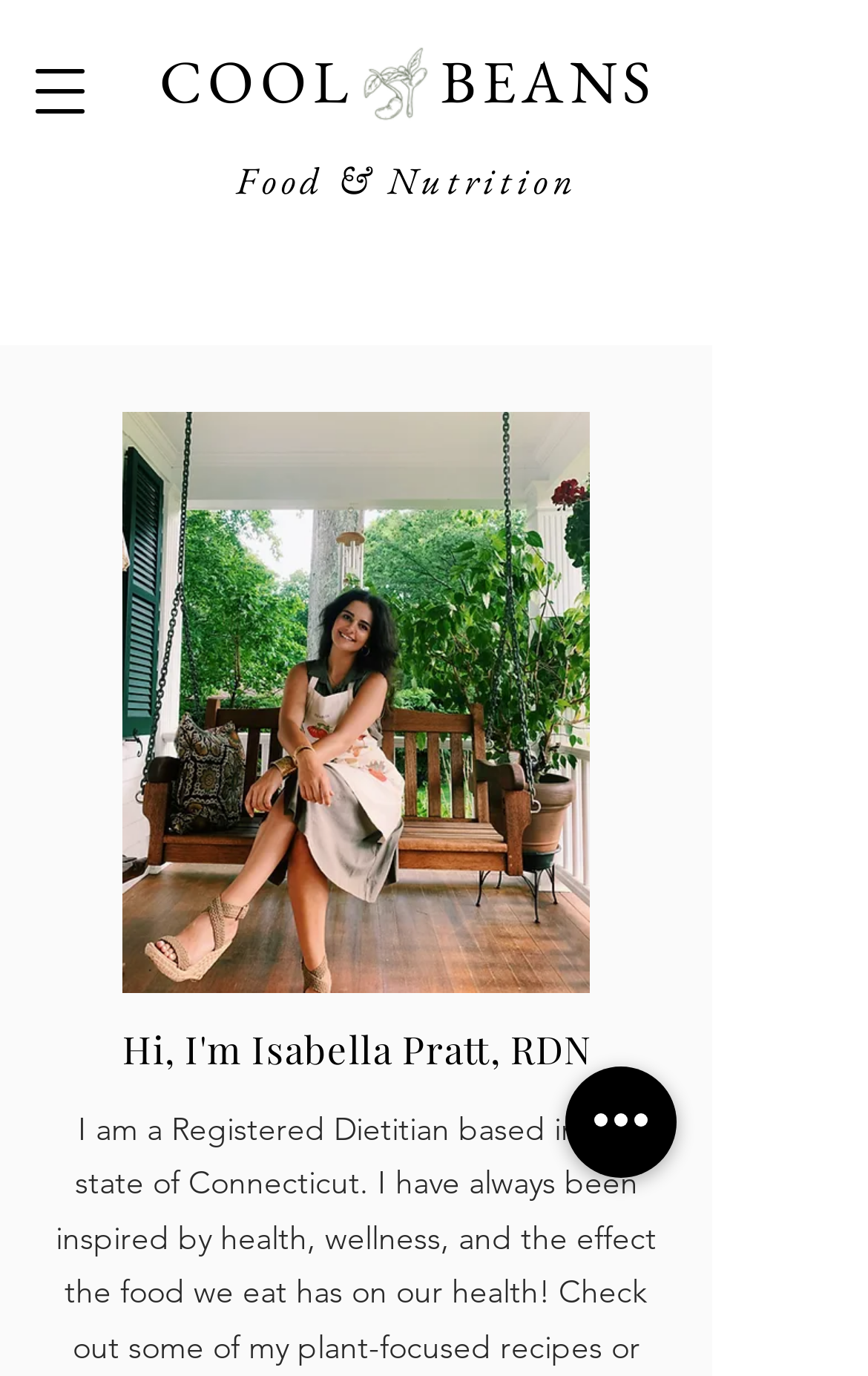What is the profession of the author?
Refer to the image and answer the question using a single word or phrase.

RDN